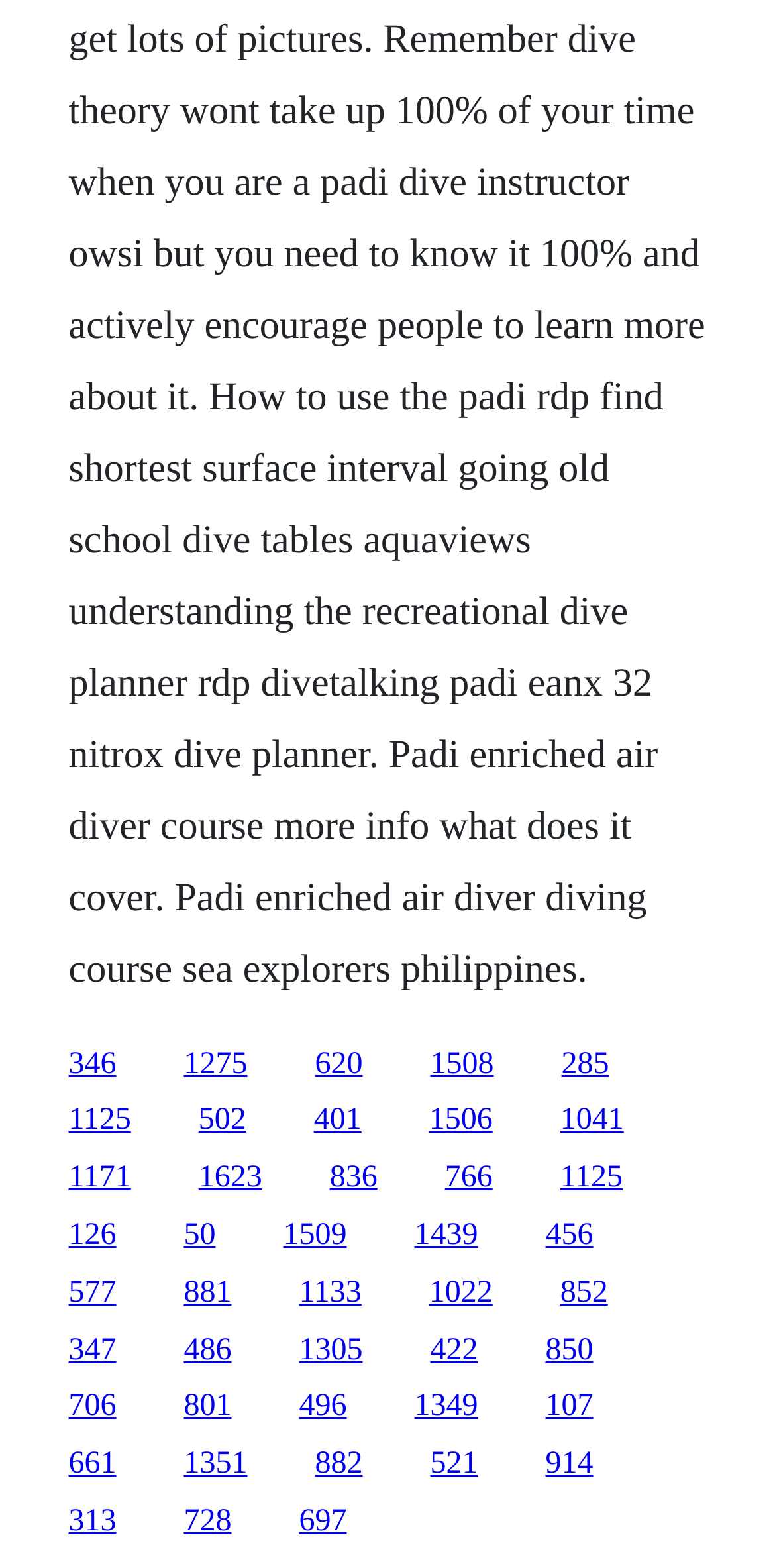Are the links arranged in a specific order?
Look at the image and provide a short answer using one word or a phrase.

No